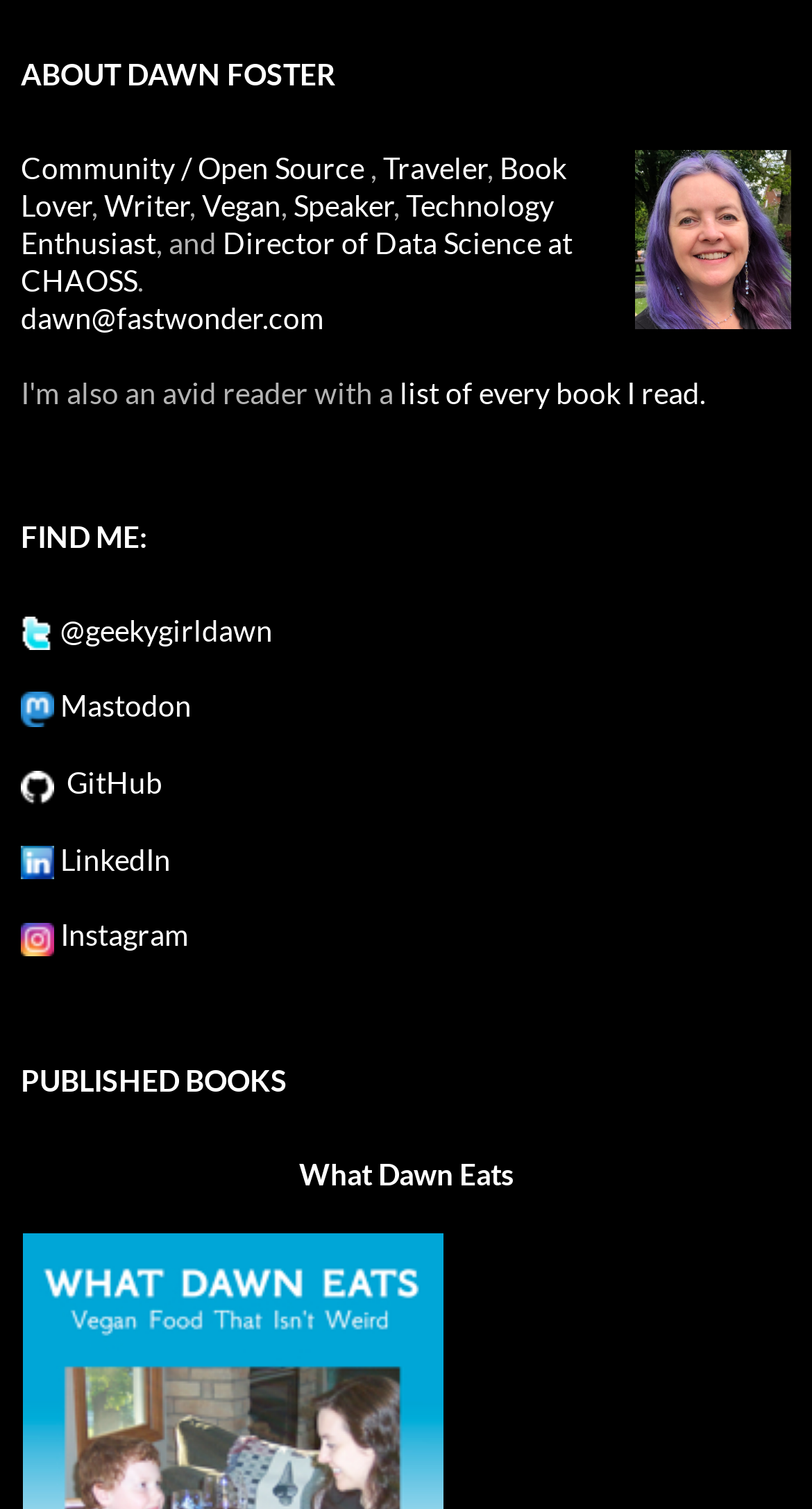What is the topic of the book written by Dawn Foster?
Utilize the image to construct a detailed and well-explained answer.

I found a link on the webpage with the text 'What Dawn Eats', which is likely the title of a book written by Dawn Foster, as it is listed under the 'PUBLISHED BOOKS' heading.